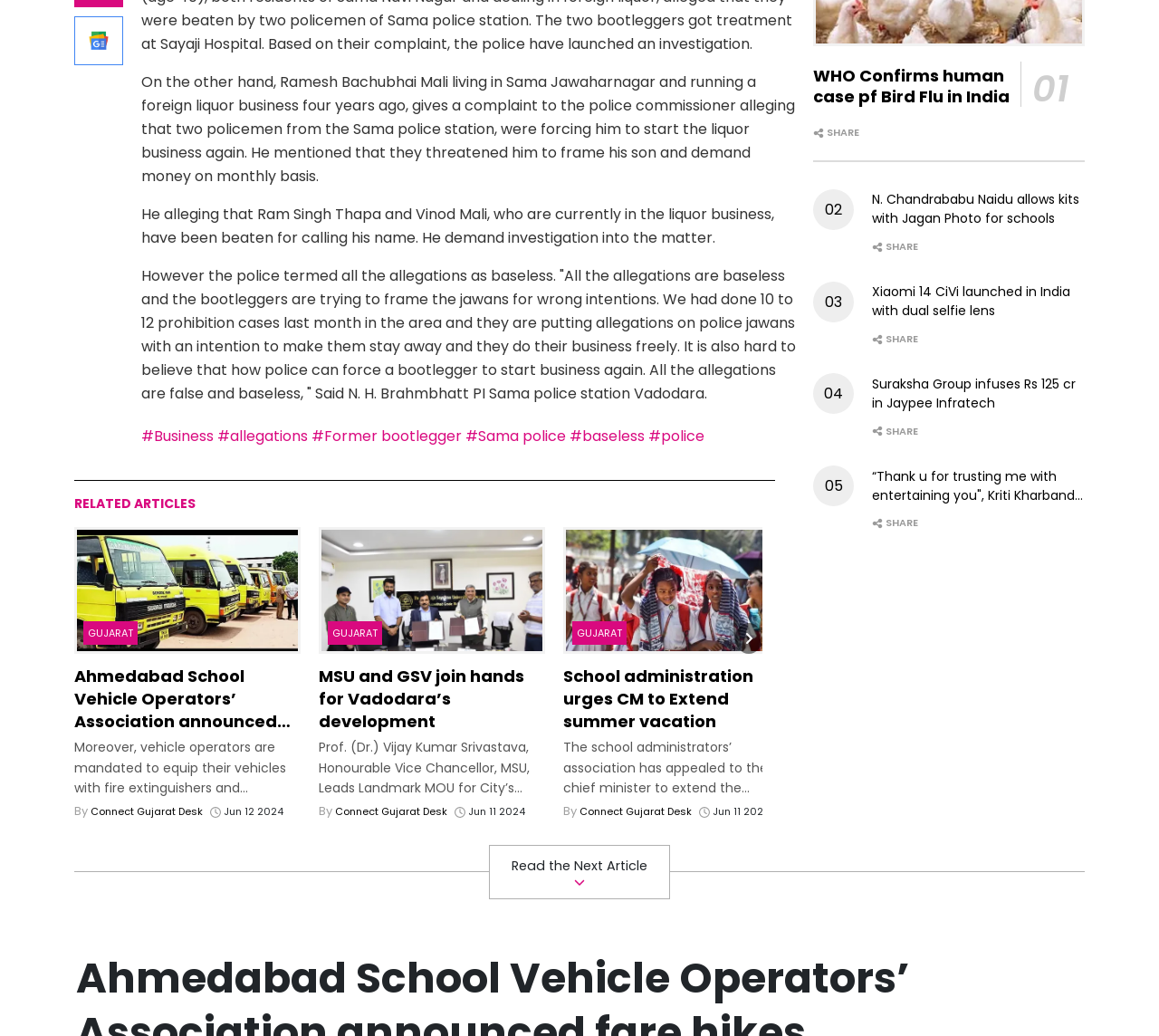Respond to the question below with a single word or phrase:
What is the request of the school administrators' association?

To extend summer vacation